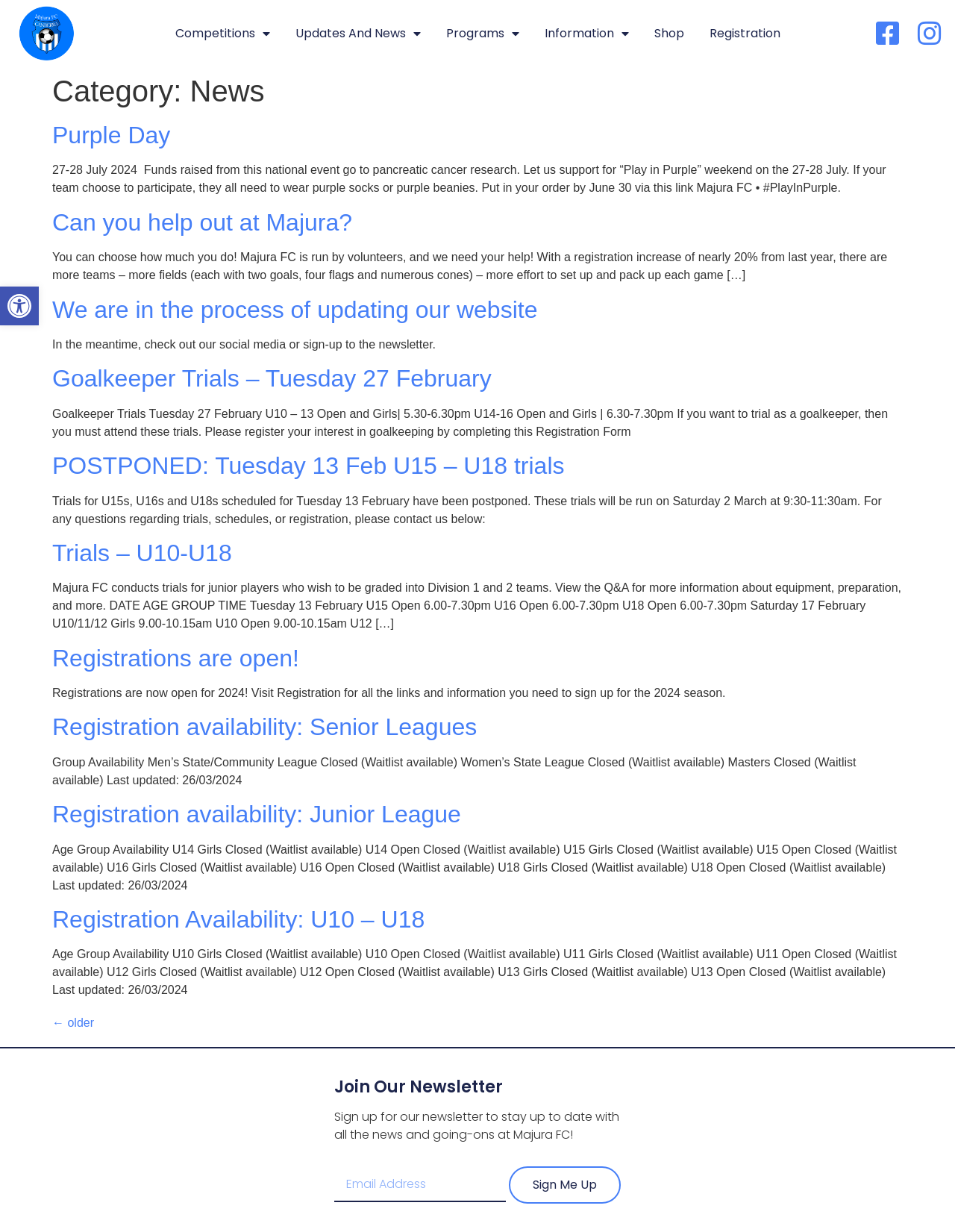Determine the bounding box coordinates for the UI element described. Format the coordinates as (top-left x, top-left y, bottom-right x, bottom-right y) and ensure all values are between 0 and 1. Element description: Registration availability: Senior Leagues

[0.055, 0.579, 0.499, 0.601]